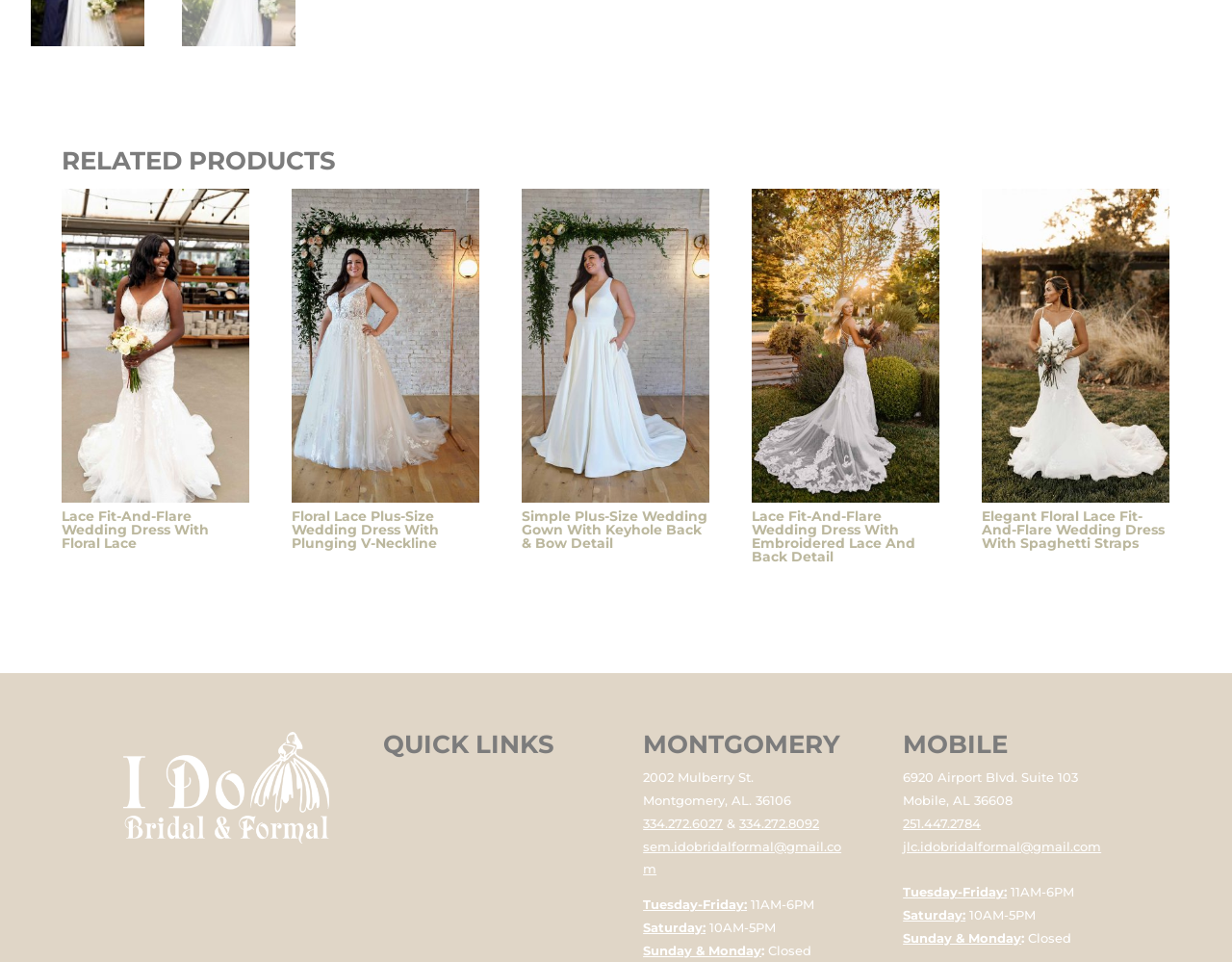Can you show the bounding box coordinates of the region to click on to complete the task described in the instruction: "Click on 'Lace Fit-And-Flare Wedding Dress With Floral Lace'"?

[0.05, 0.197, 0.203, 0.578]